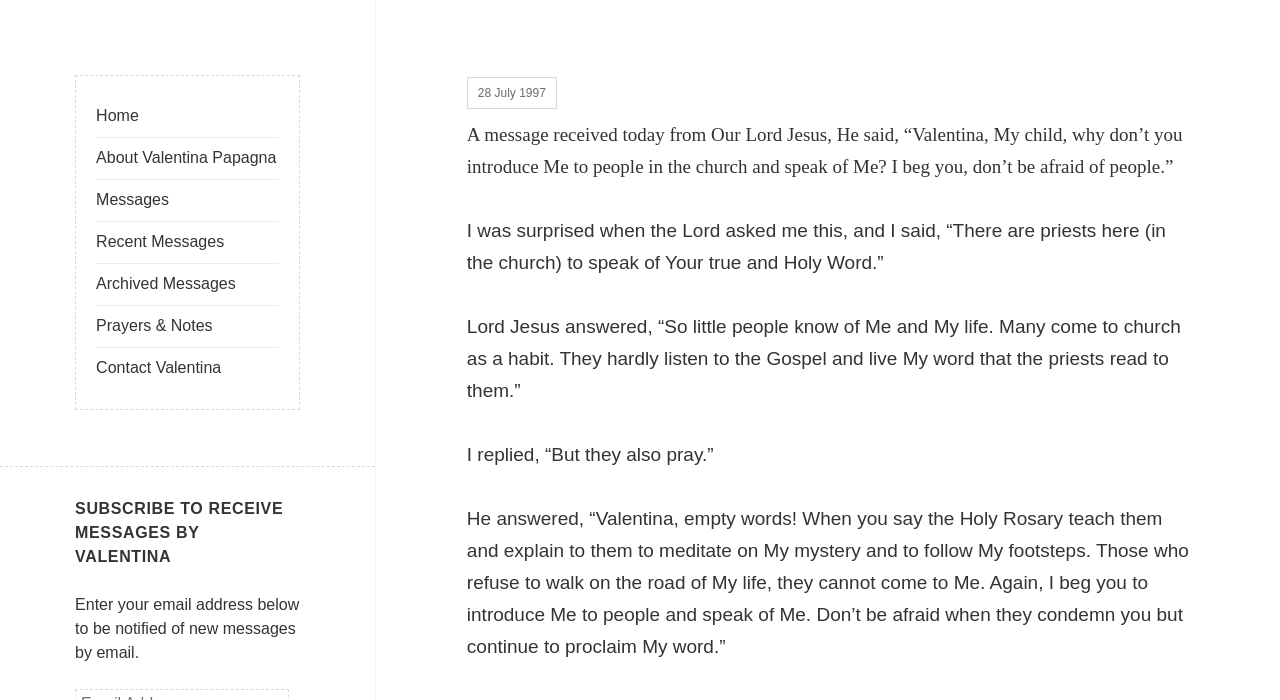What is the purpose of entering an email address?
Analyze the screenshot and provide a detailed answer to the question.

The purpose of entering an email address is to receive new messages by email, as stated in the text 'Enter your email address below to be notified of new messages by email'.